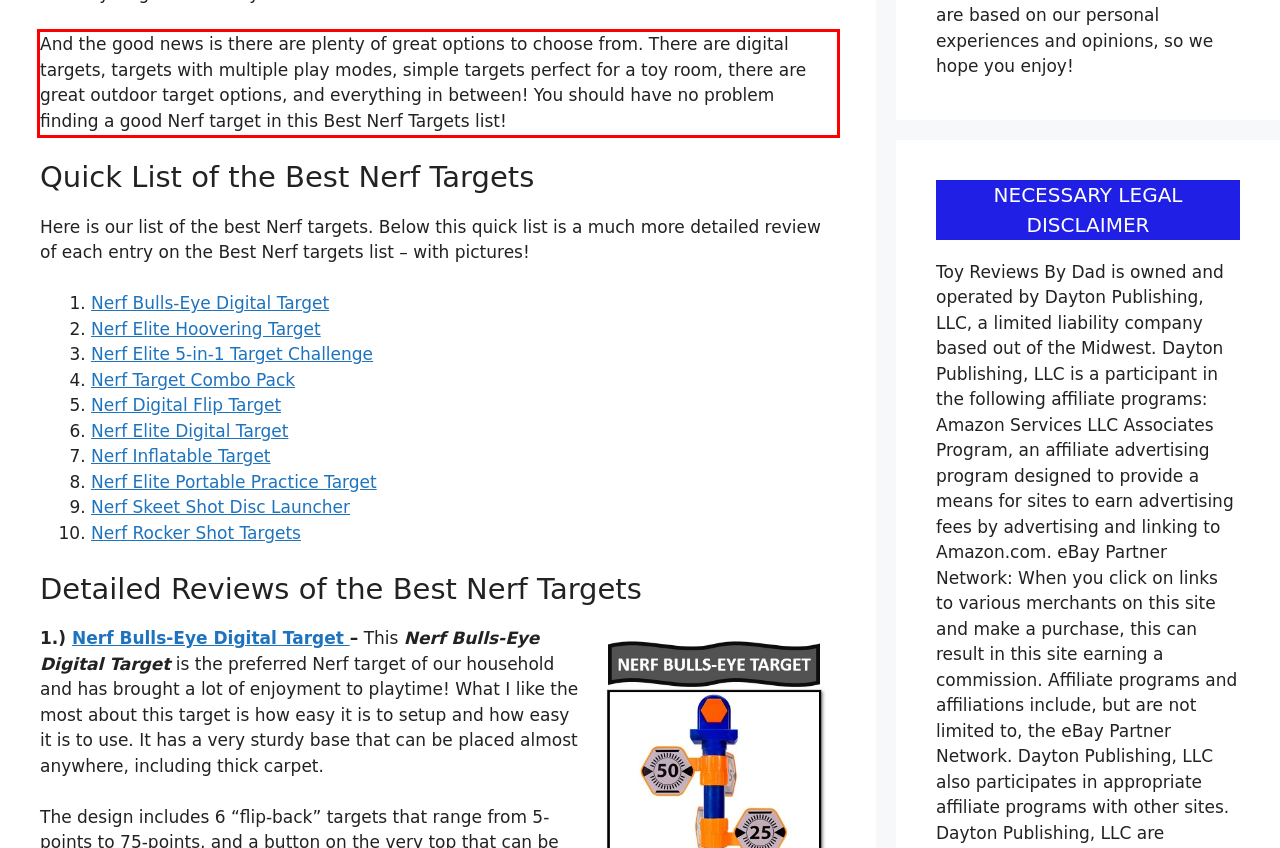Given a webpage screenshot, identify the text inside the red bounding box using OCR and extract it.

And the good news is there are plenty of great options to choose from. There are digital targets, targets with multiple play modes, simple targets perfect for a toy room, there are great outdoor target options, and everything in between! You should have no problem finding a good Nerf target in this Best Nerf Targets list!